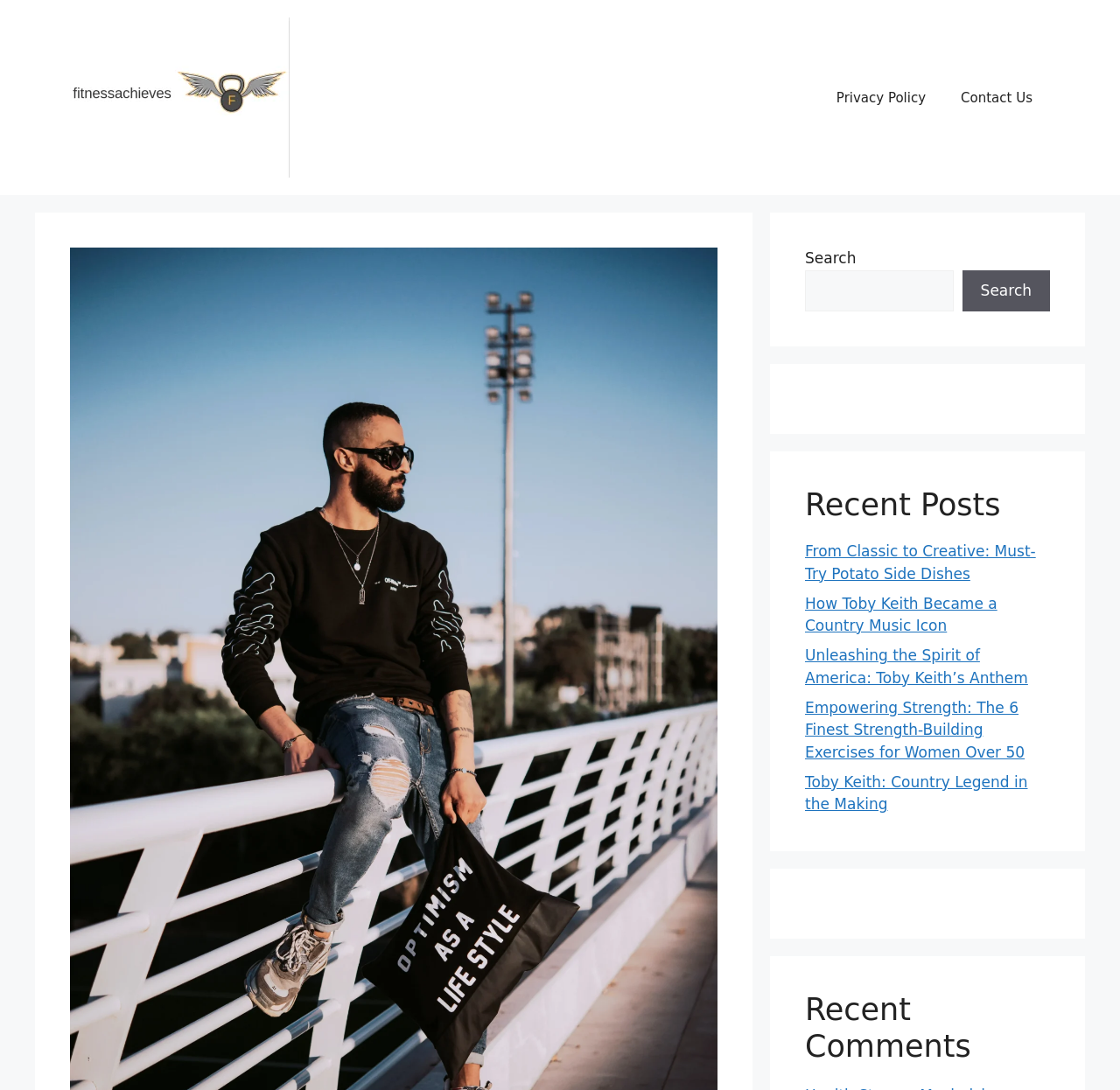What is the purpose of the 'Recent Comments' section?
Using the visual information, respond with a single word or phrase.

To display recent comments